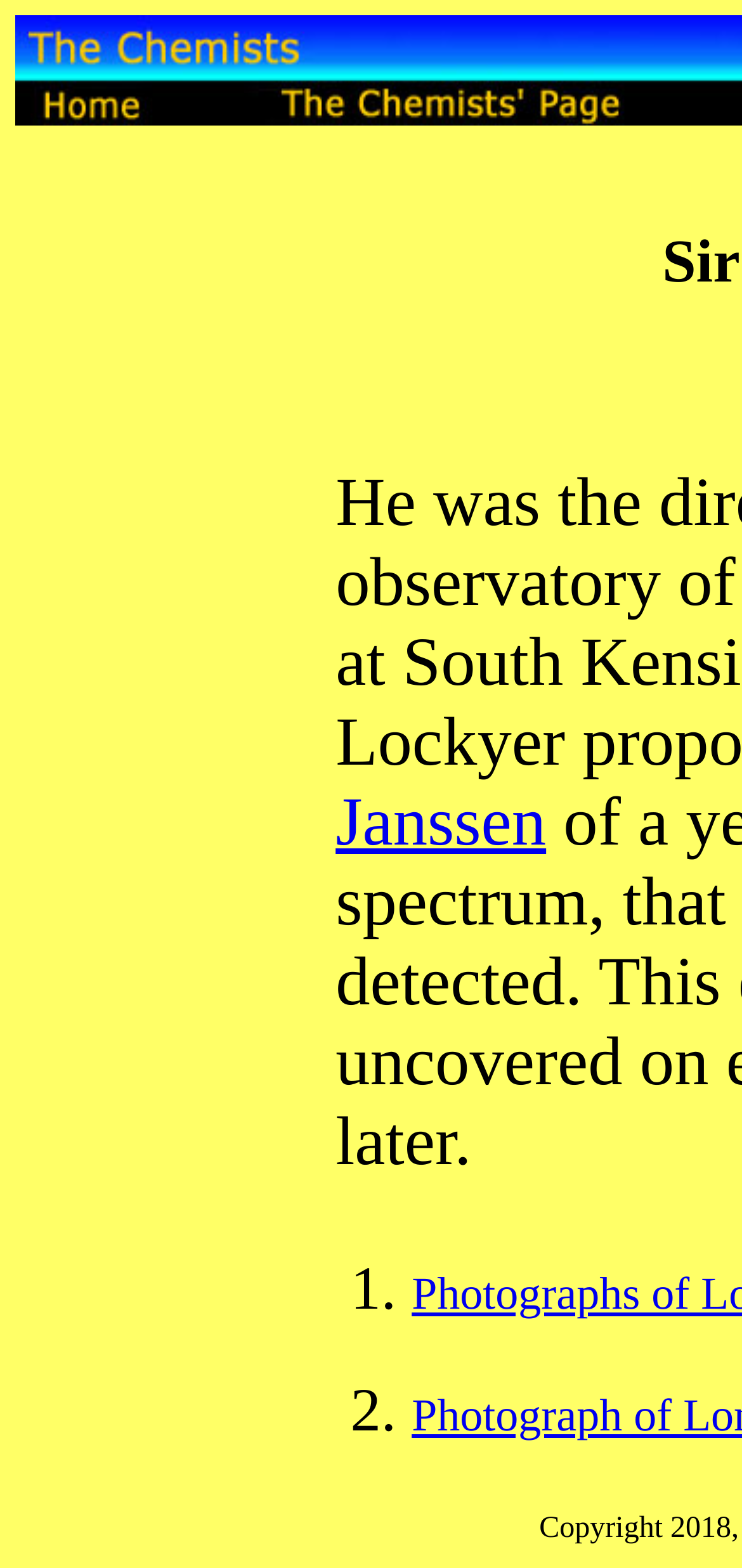From the element description Janssen, predict the bounding box coordinates of the UI element. The coordinates must be specified in the format (top-left x, top-left y, bottom-right x, bottom-right y) and should be within the 0 to 1 range.

[0.452, 0.5, 0.736, 0.548]